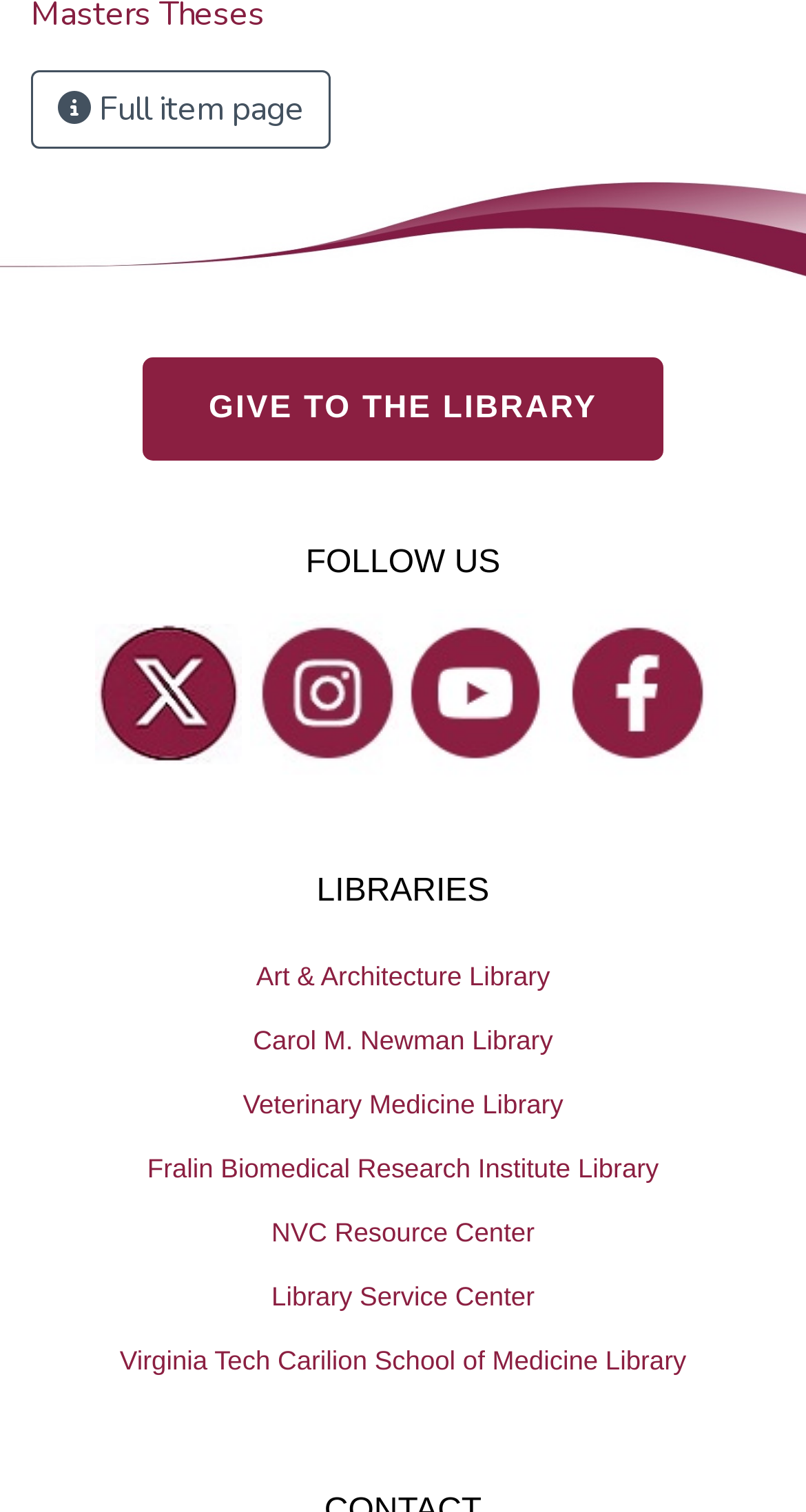Can you identify the bounding box coordinates of the clickable region needed to carry out this instruction: 'Donate to the library'? The coordinates should be four float numbers within the range of 0 to 1, stated as [left, top, right, bottom].

[0.177, 0.236, 0.823, 0.304]